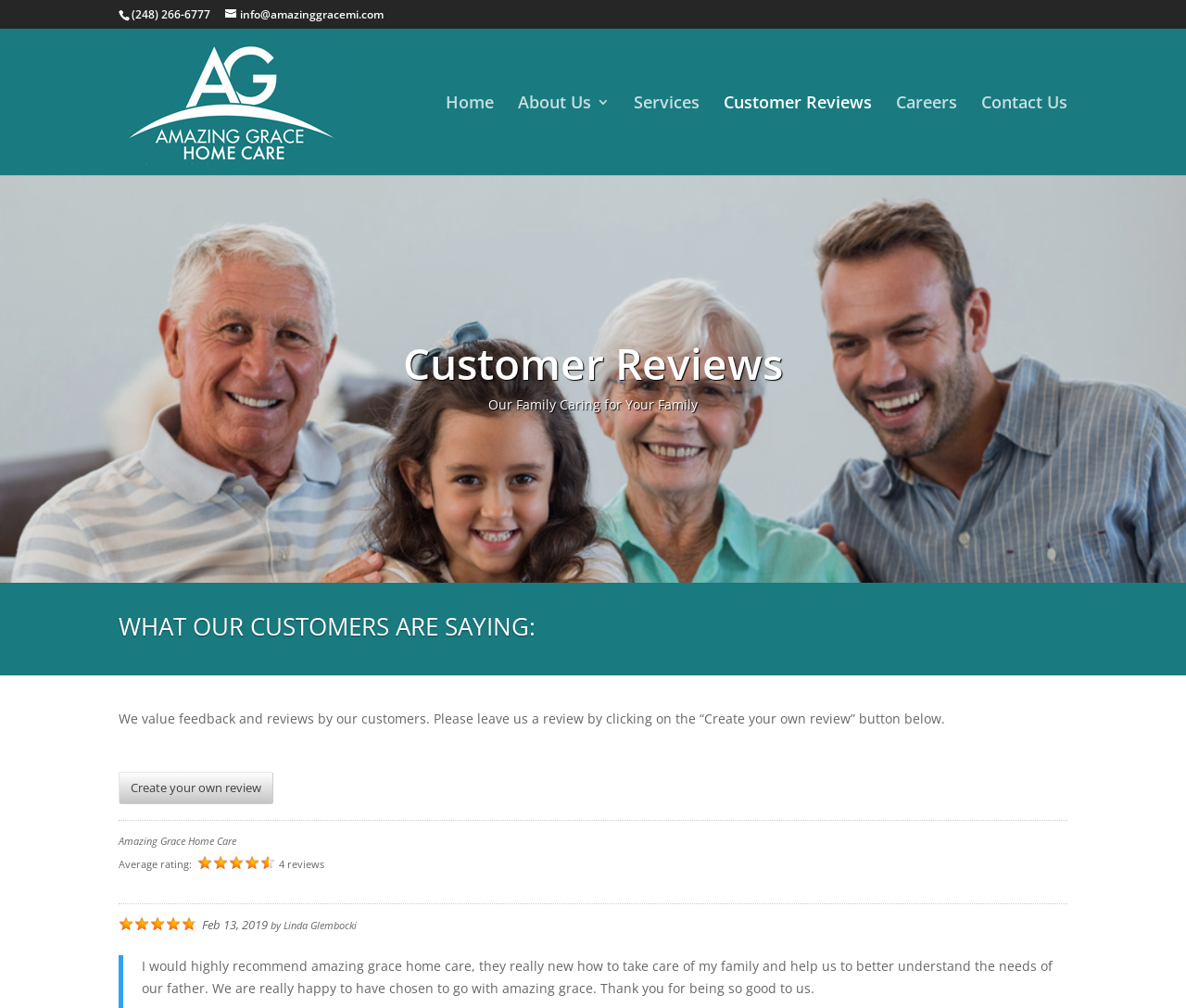How many reviews does Amazing Grace Home Care have?
Using the details from the image, give an elaborate explanation to answer the question.

I found the number of reviews by looking at the static text element with the bounding box coordinates [0.235, 0.85, 0.273, 0.864] which contains the text '4 reviews'.